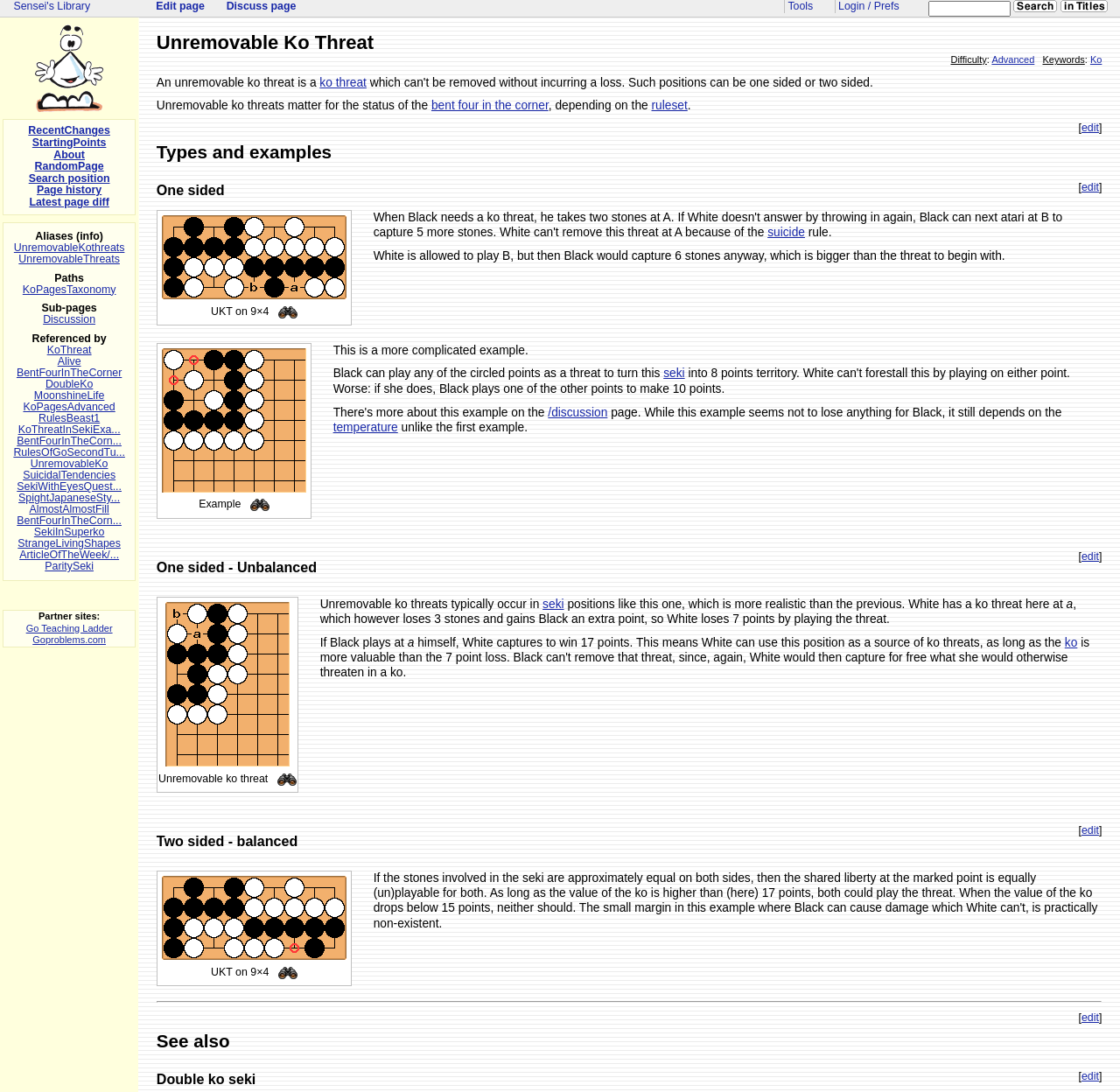Locate the bounding box coordinates of the segment that needs to be clicked to meet this instruction: "View the diagram".

[0.144, 0.197, 0.309, 0.274]